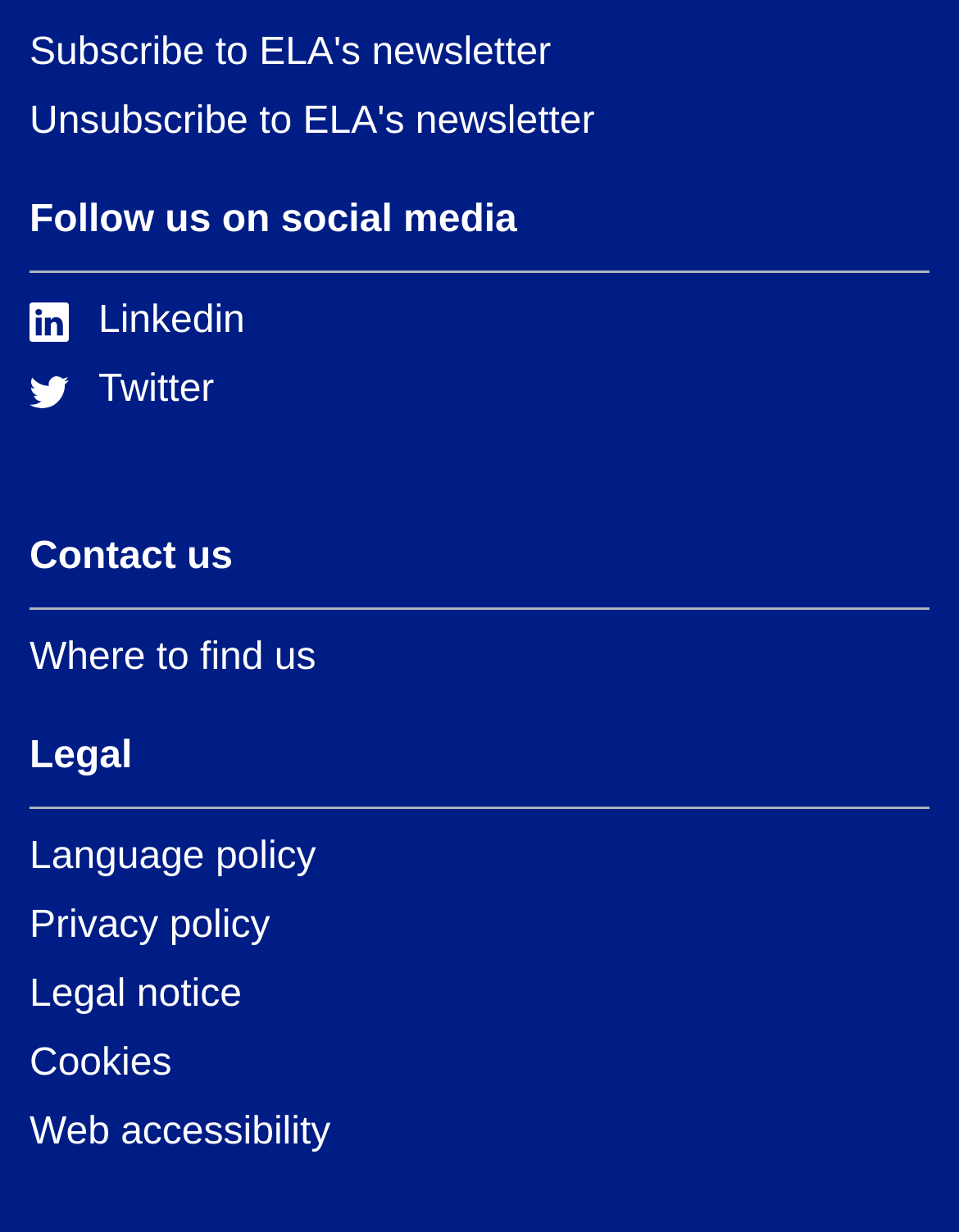Kindly determine the bounding box coordinates for the area that needs to be clicked to execute this instruction: "Contact us".

[0.031, 0.436, 0.243, 0.47]